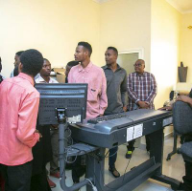What is the atmosphere of the setting?
Based on the image, please offer an in-depth response to the question.

The light-colored wall and the modern workstation create a well-lit and organized environment, which contributes to a professional atmosphere conducive to education. The students' collaborative spirit and hands-on approach to their studies also support this conclusion.